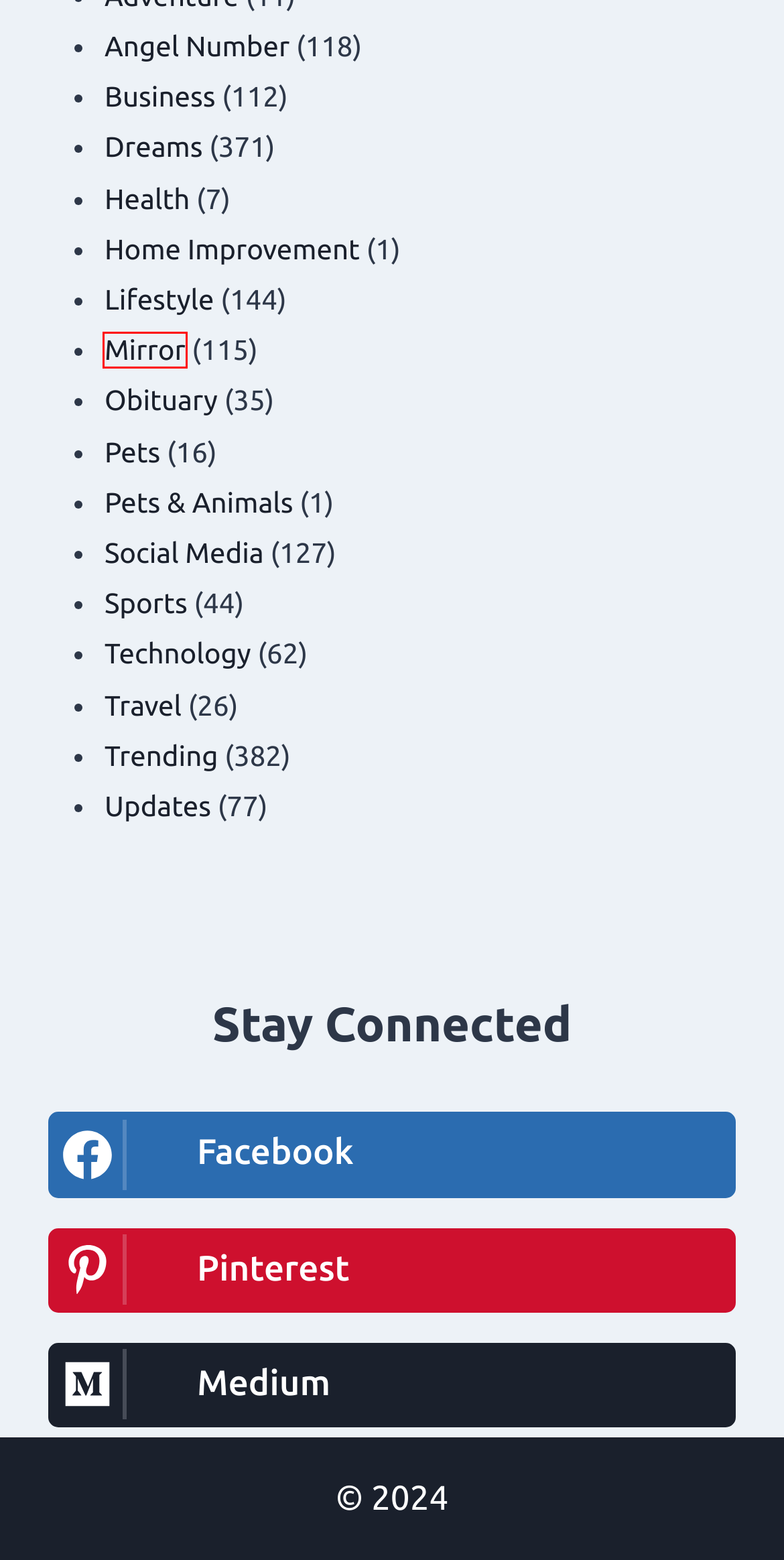Given a webpage screenshot with a red bounding box around a UI element, choose the webpage description that best matches the new webpage after clicking the element within the bounding box. Here are the candidates:
A. Technology Archives -
B. Health Archives -
C. Trending Archives -
D. Mirror Archives -
E. Pets & Animals Archives -
F. Obituary Archives -
G. Updates Archives -
H. Home Improvement Archives -

D